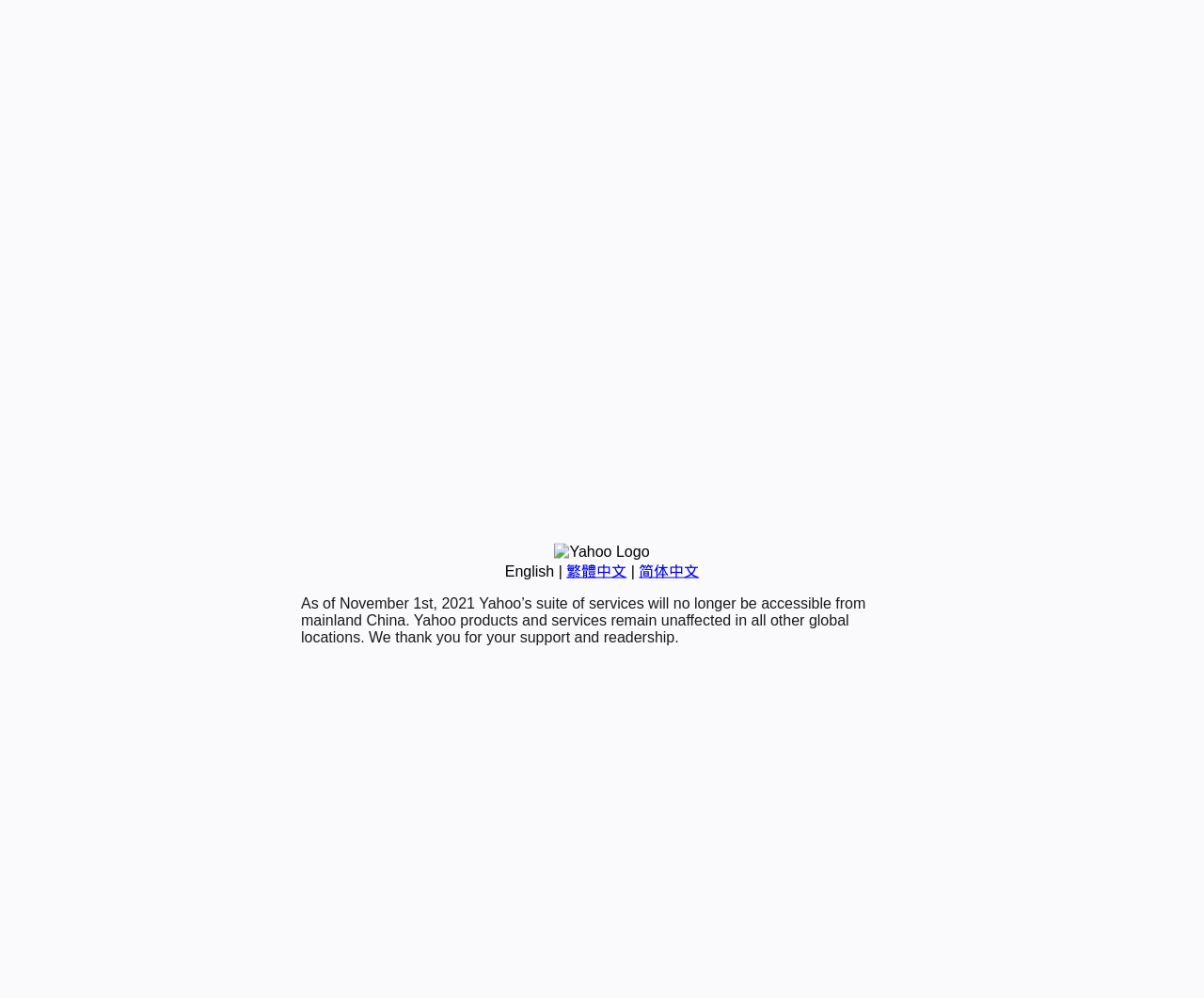Identify the bounding box coordinates for the UI element that matches this description: "简体中文".

[0.531, 0.564, 0.581, 0.58]